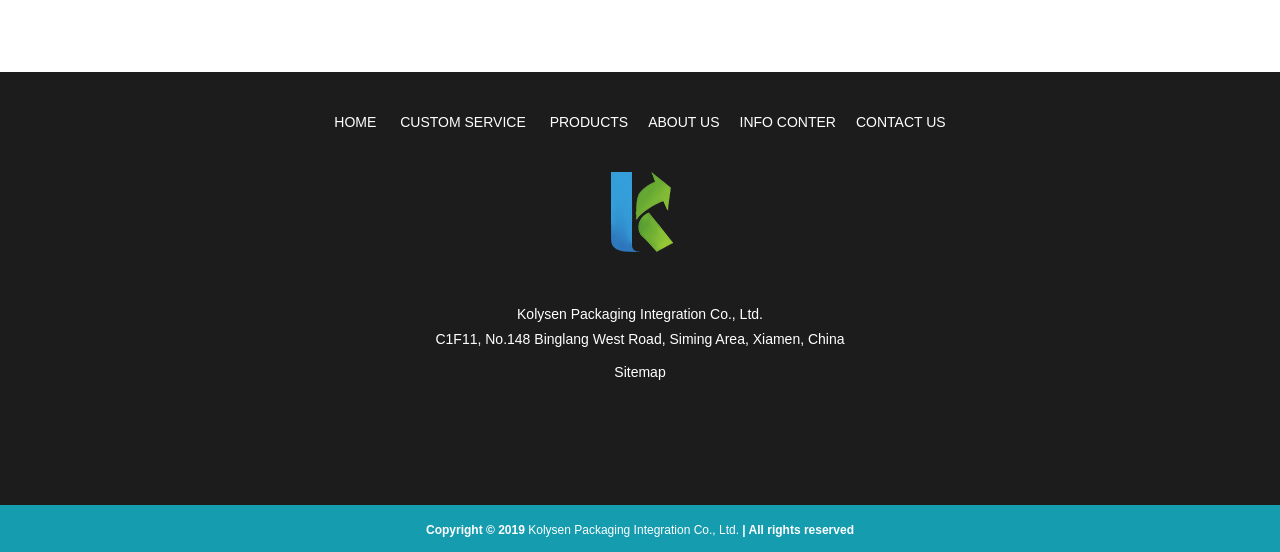Provide your answer to the question using just one word or phrase: What is the last menu item?

CONTACT US